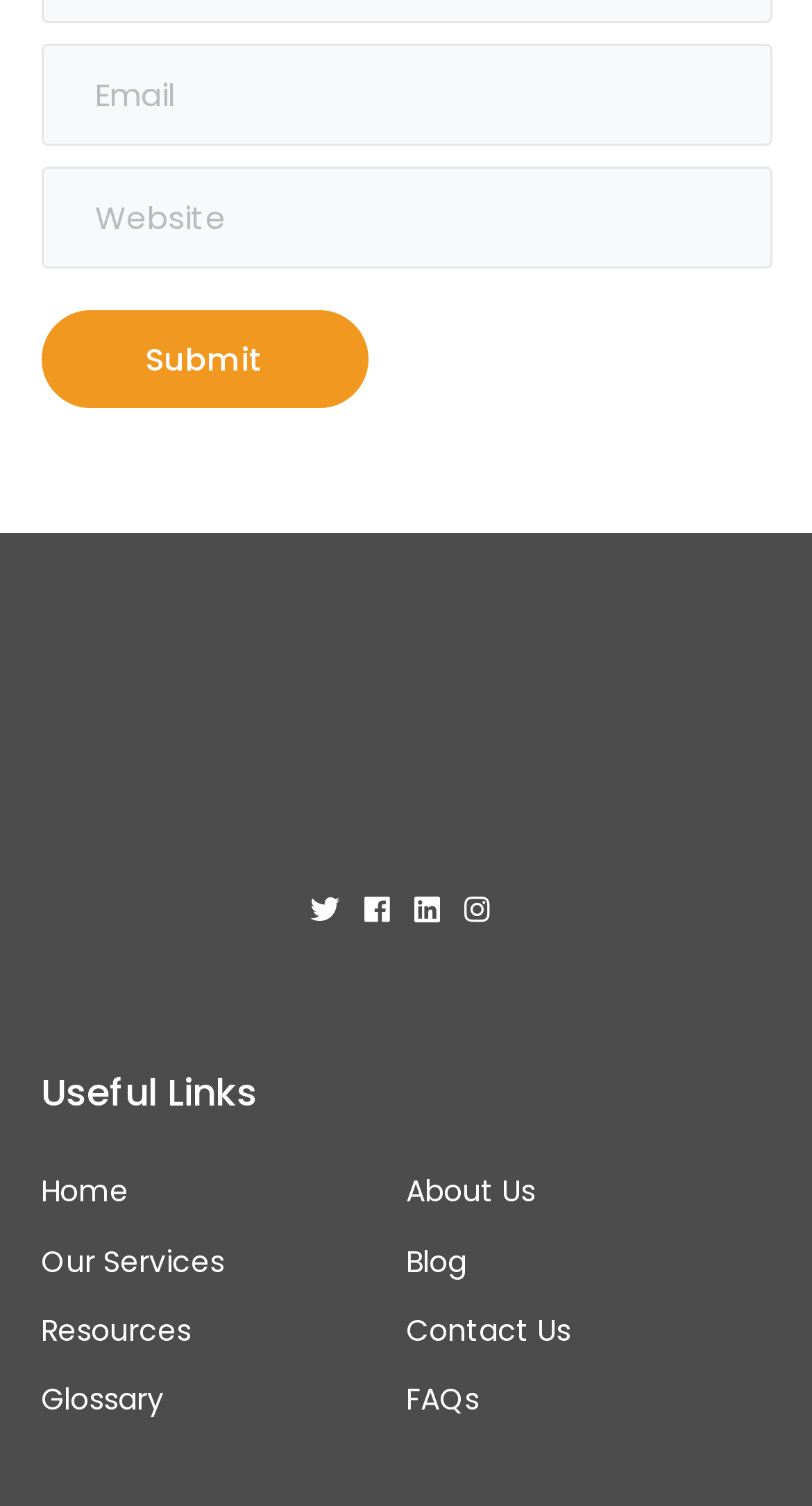Given the content of the image, can you provide a detailed answer to the question?
What is the purpose of the first textbox?

The first textbox is labeled as 'Email' and is not required, suggesting that it is used to input an email address, possibly for subscription or contact purposes.